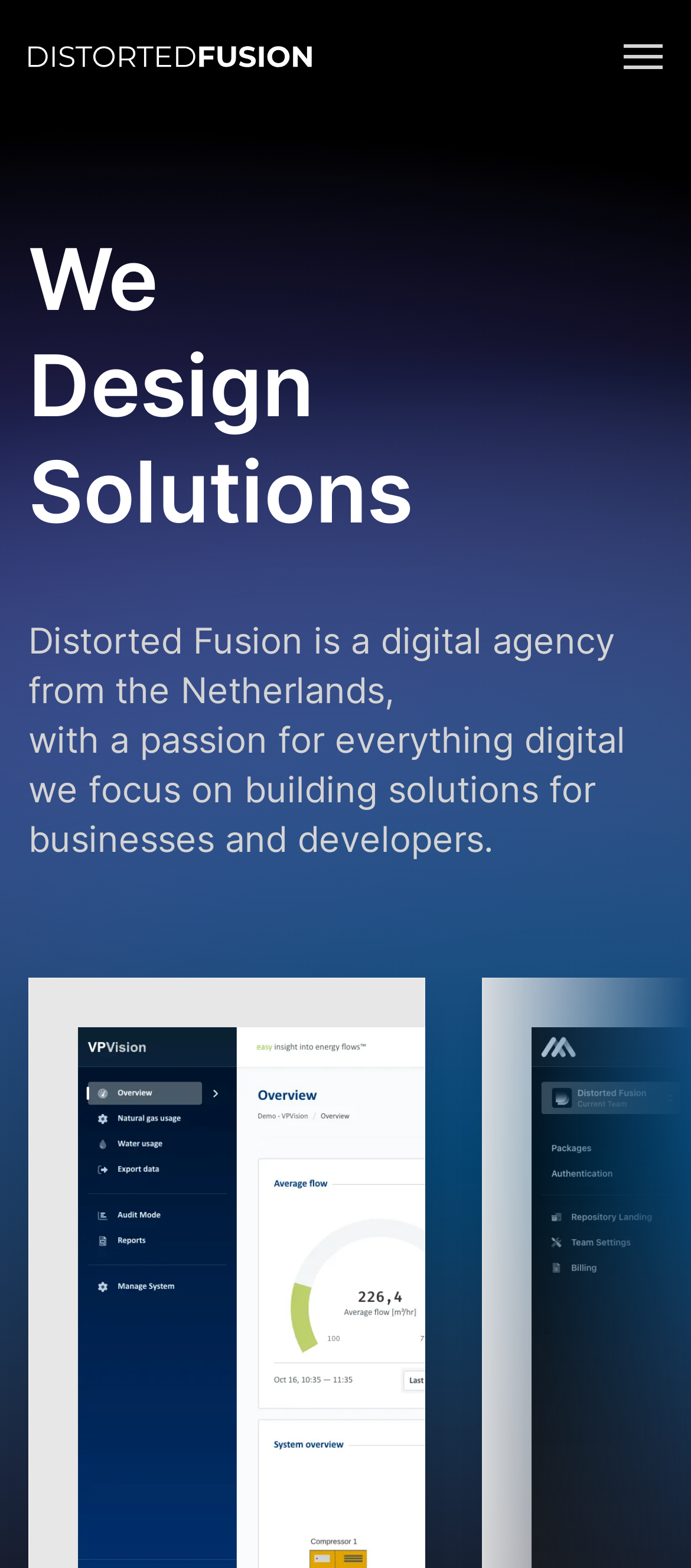From the screenshot, find the bounding box of the UI element matching this description: "Contact Us". Supply the bounding box coordinates in the form [left, top, right, bottom], each a float between 0 and 1.

[0.041, 0.277, 0.959, 0.322]